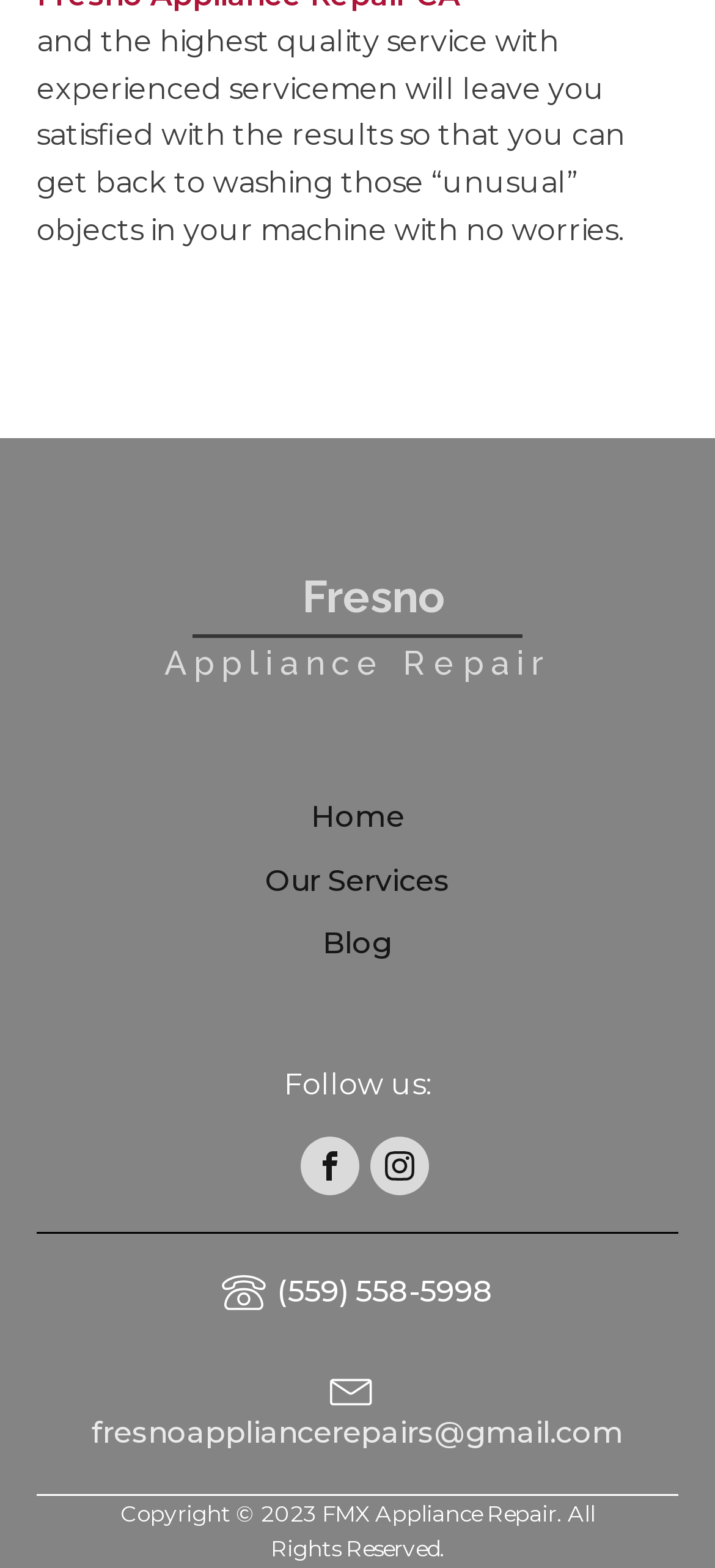Utilize the details in the image to thoroughly answer the following question: What is the location of the appliance repair service?

The location of the appliance repair service can be found in the top section of the webpage, in a link element, which states 'Fresno Appliance Repair'.